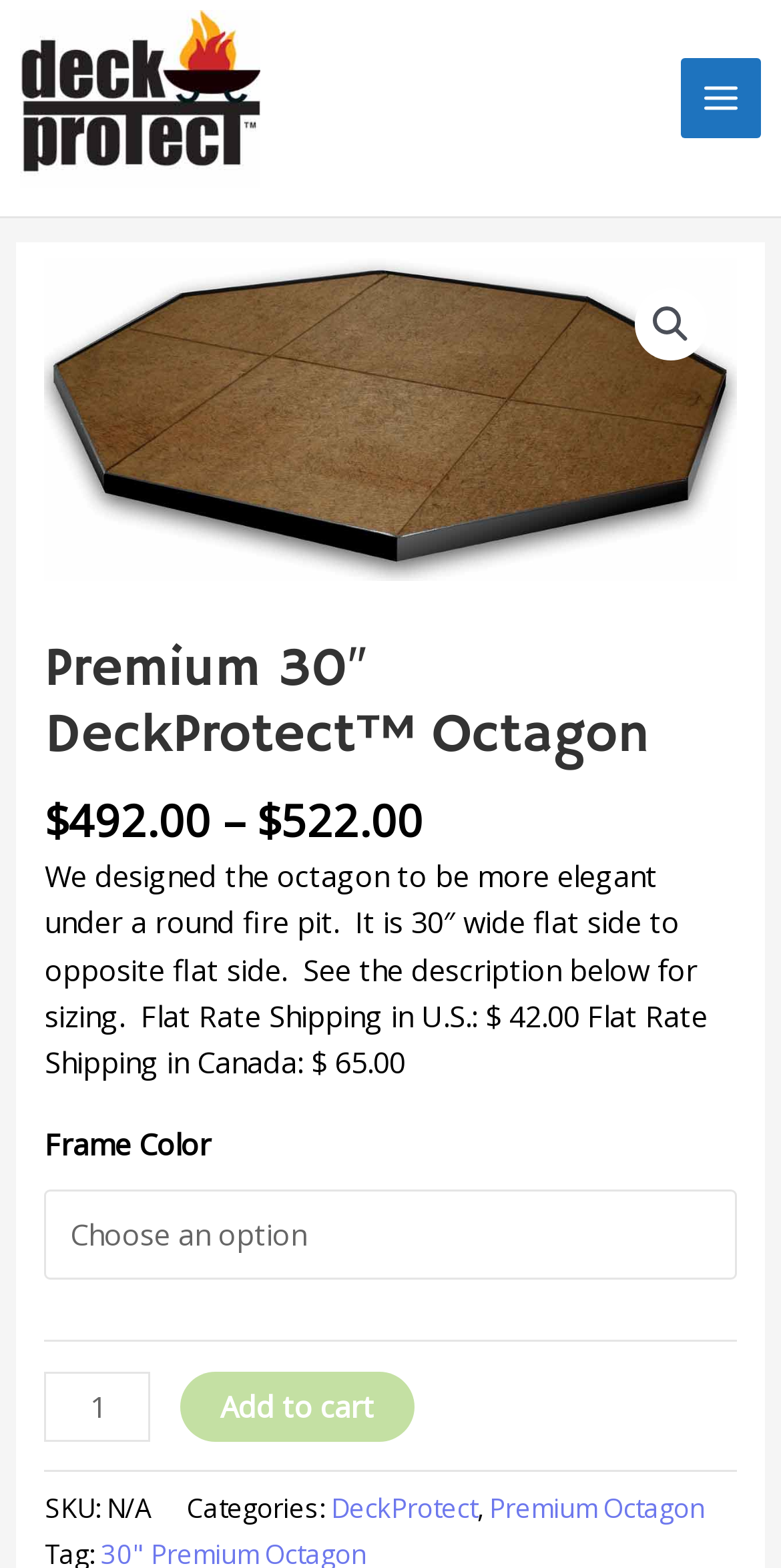Locate the coordinates of the bounding box for the clickable region that fulfills this instruction: "Change the product quantity".

[0.058, 0.875, 0.193, 0.919]